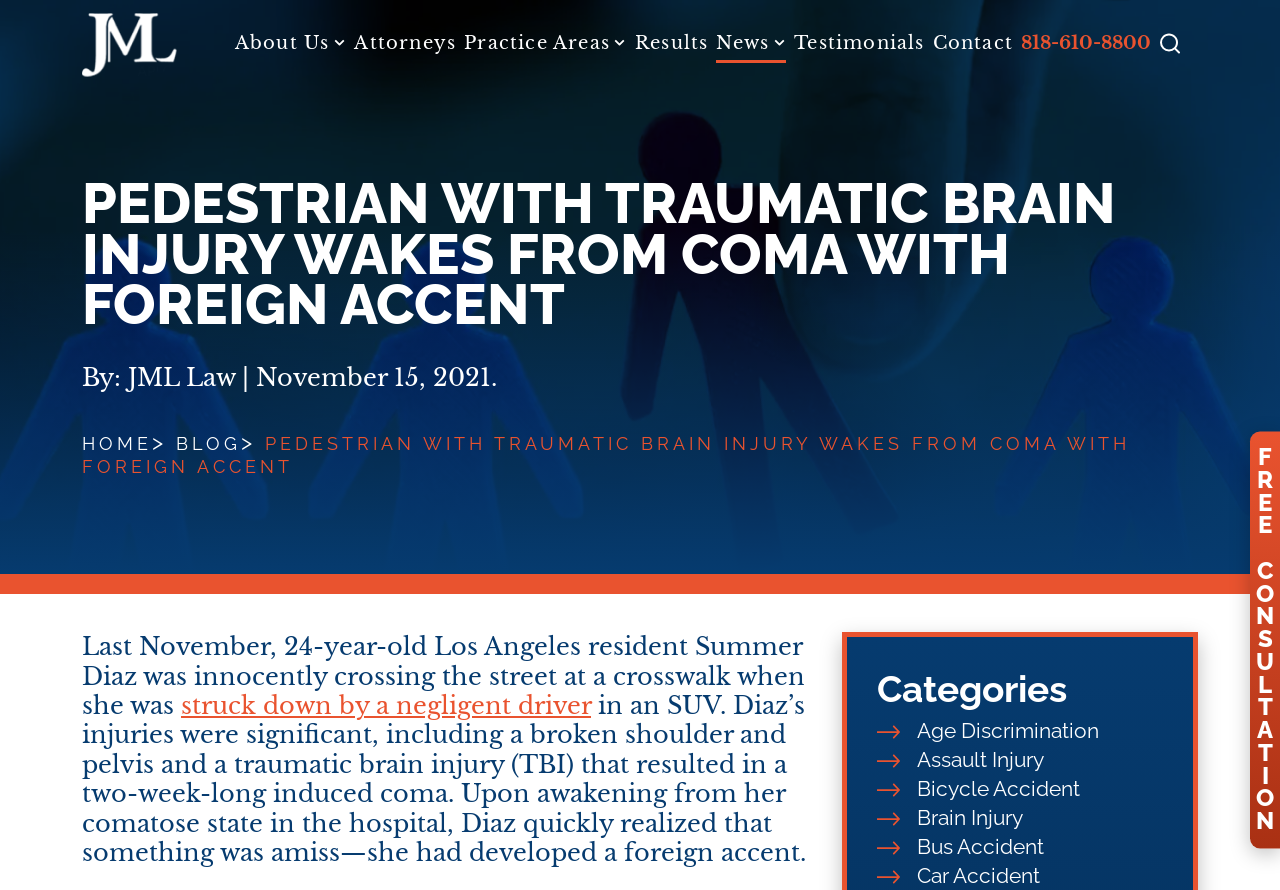Find the bounding box coordinates of the clickable region needed to perform the following instruction: "Get a free consultation". The coordinates should be provided as four float numbers between 0 and 1, i.e., [left, top, right, bottom].

[0.977, 0.485, 1.0, 0.953]